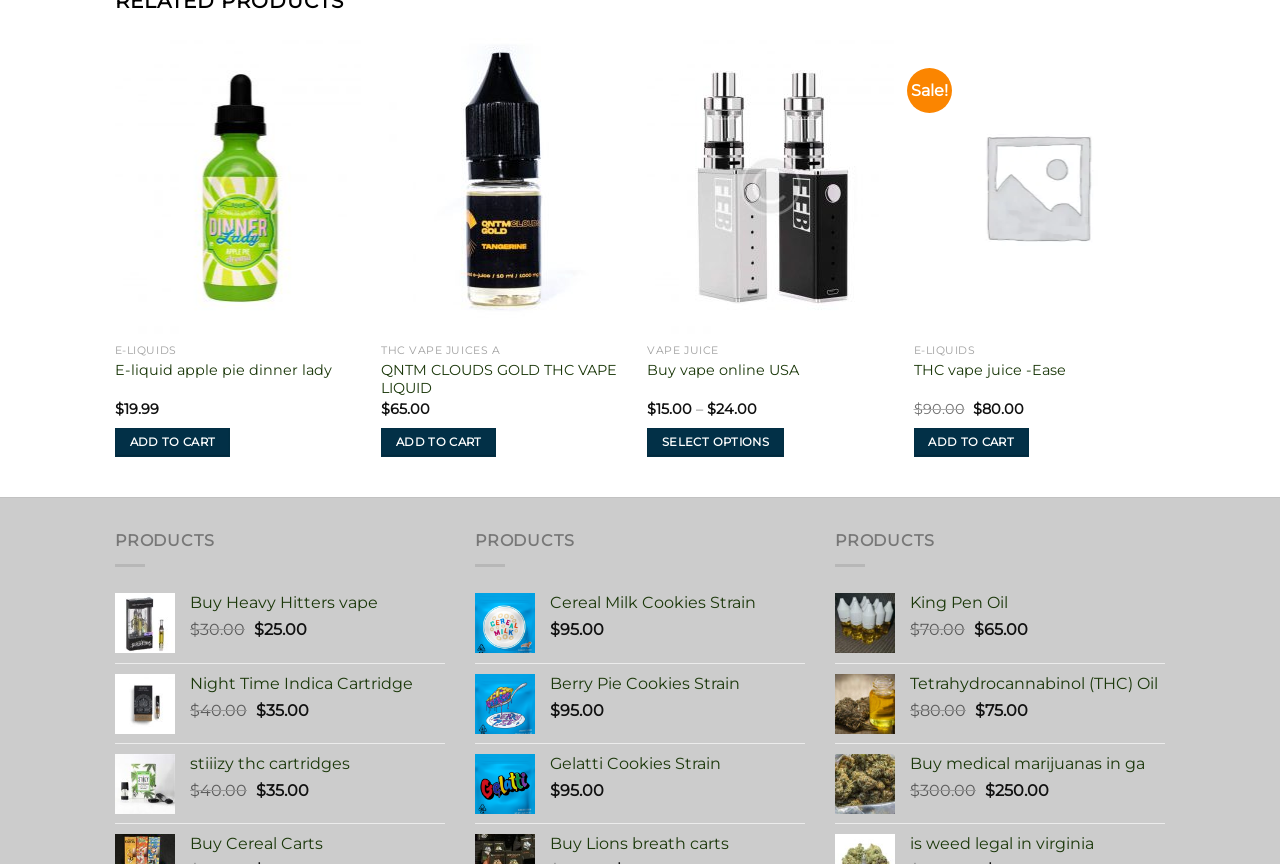How many products are displayed on the webpage?
Based on the image, answer the question with as much detail as possible.

The webpage displays multiple products, including E-liquid apple pie dinner lady, QNTM CLOUDS GOLD THC VAPE LIQUID, Buy vape online USA, and others. The exact number of products is not specified, but it is clear that there are multiple products listed.